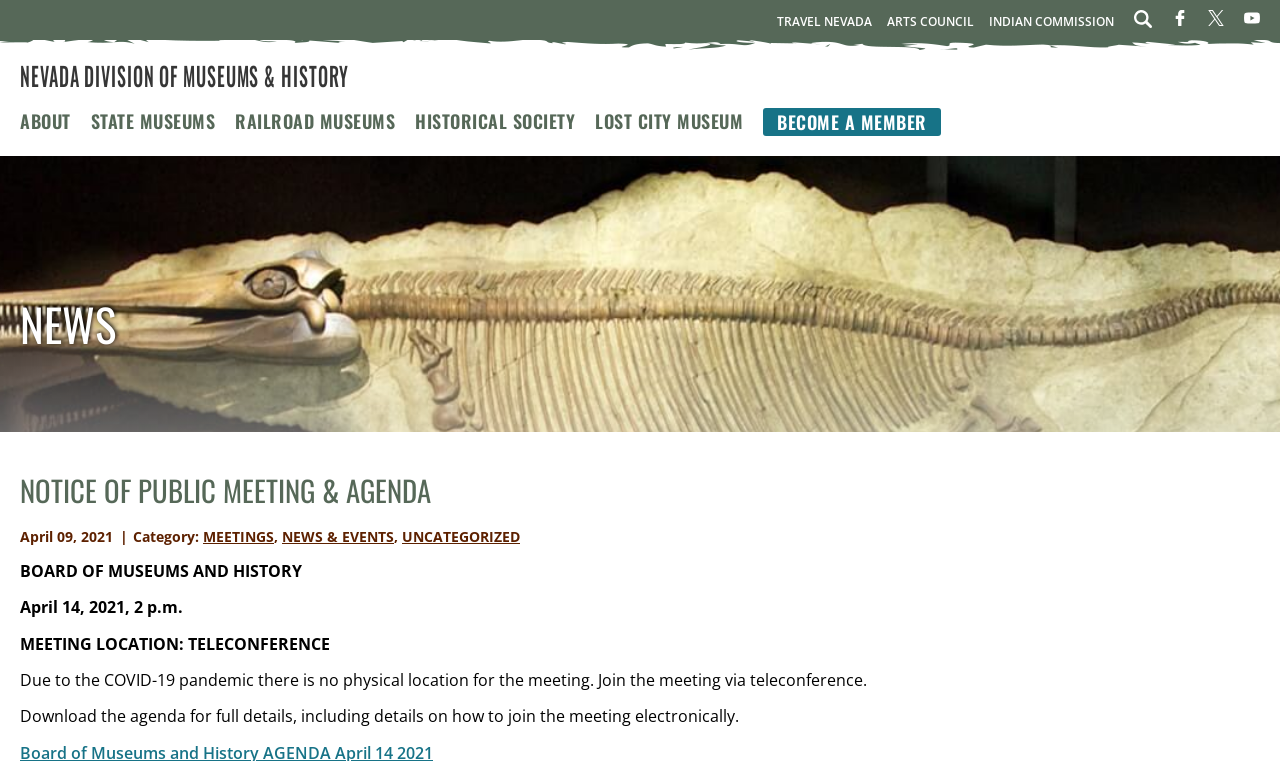Using the given description, provide the bounding box coordinates formatted as (top-left x, top-left y, bottom-right x, bottom-right y), with all values being floating point numbers between 0 and 1. Description: News & Events

[0.22, 0.693, 0.308, 0.718]